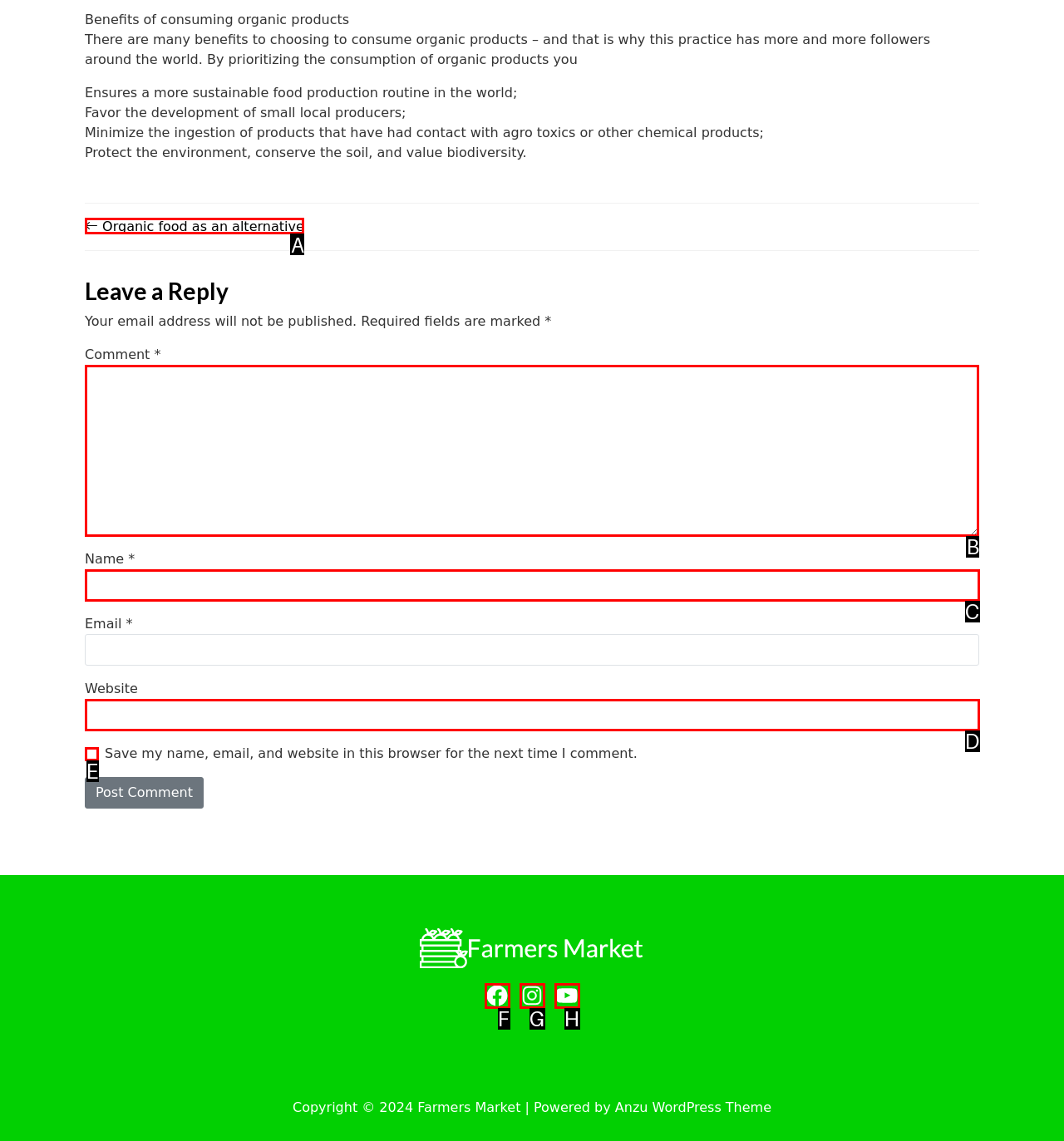Choose the letter of the element that should be clicked to complete the task: Enter your comment in the text box
Answer with the letter from the possible choices.

B